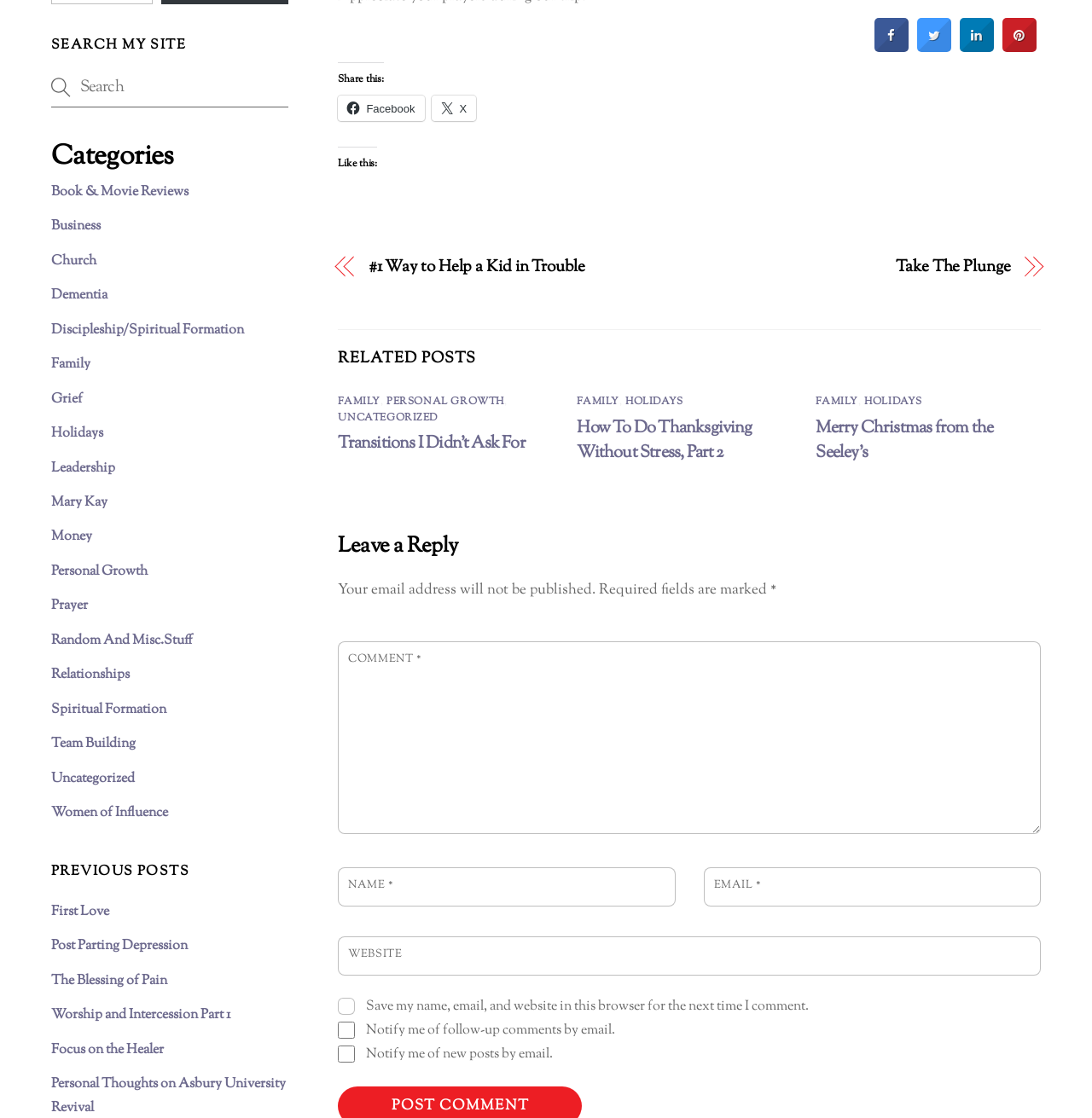Please specify the bounding box coordinates of the clickable region to carry out the following instruction: "Leave a reply". The coordinates should be four float numbers between 0 and 1, in the format [left, top, right, bottom].

[0.31, 0.476, 0.953, 0.503]